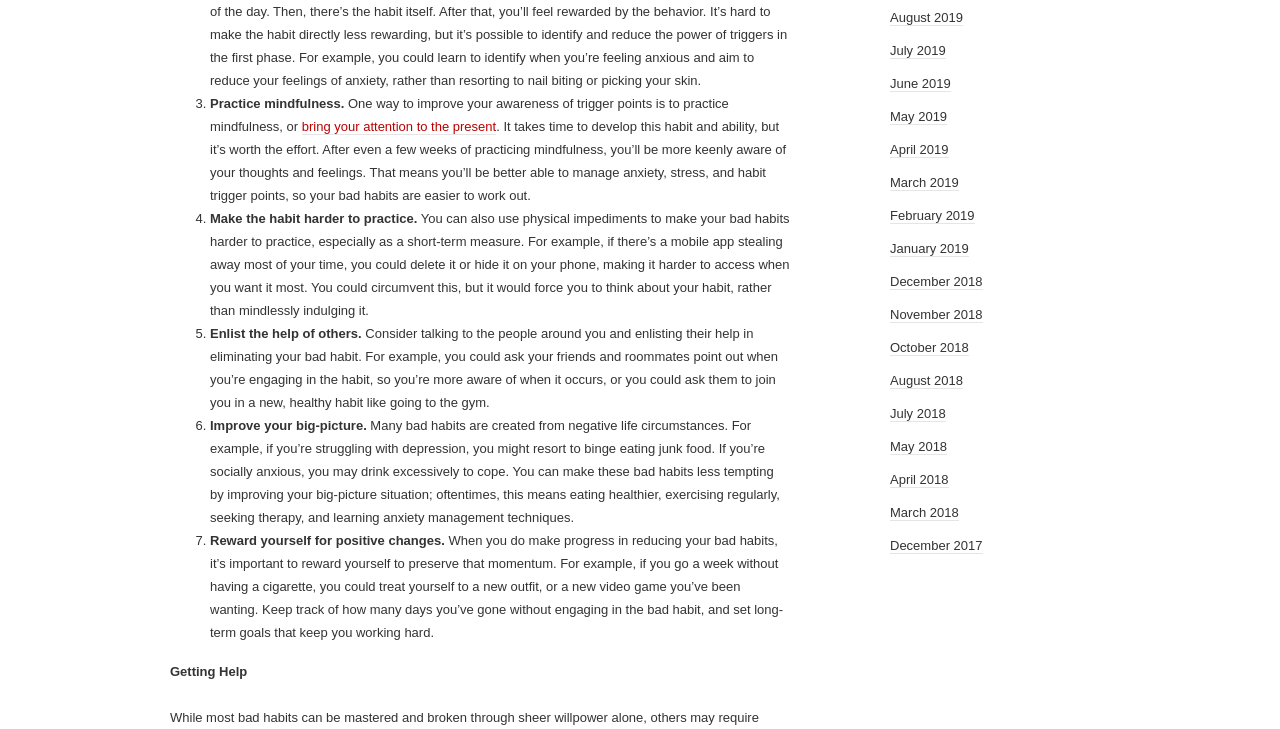Please identify the bounding box coordinates of the clickable element to fulfill the following instruction: "Check the link 'June 2019'". The coordinates should be four float numbers between 0 and 1, i.e., [left, top, right, bottom].

[0.695, 0.104, 0.743, 0.126]